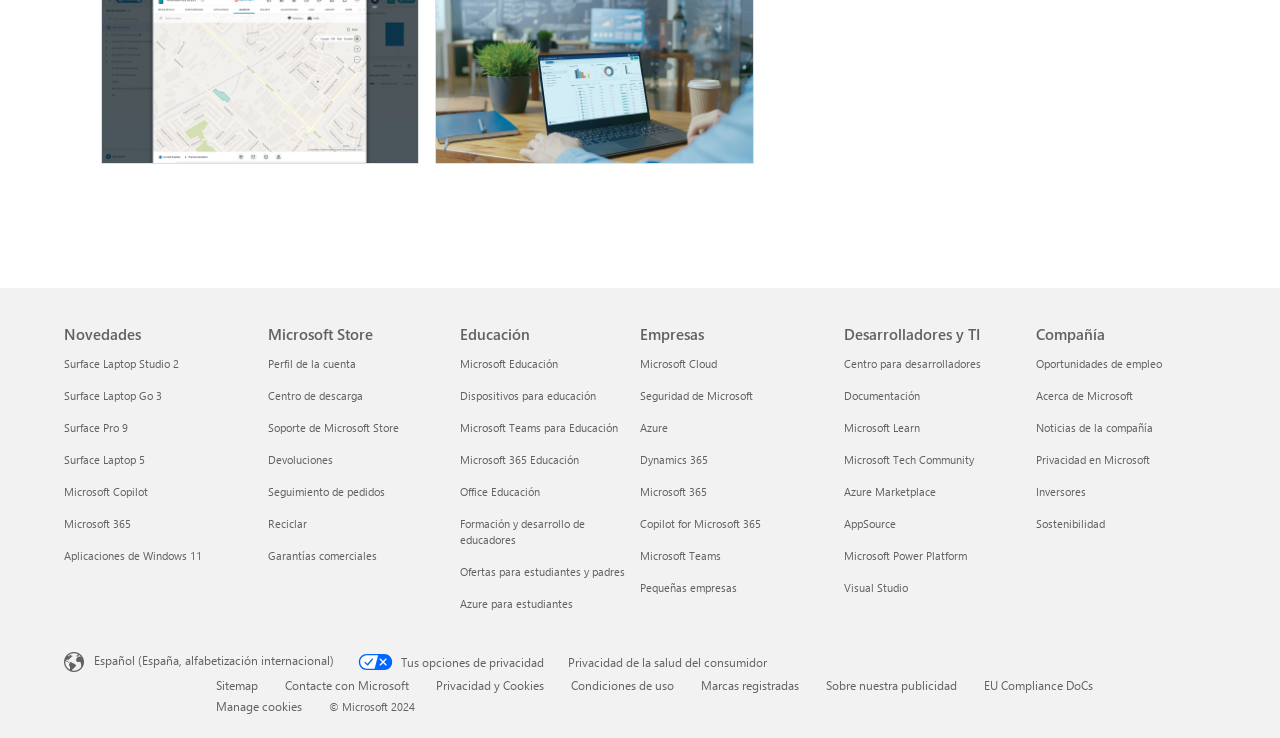Find the bounding box coordinates of the clickable area required to complete the following action: "Learn about Microsoft Education".

[0.359, 0.482, 0.436, 0.503]